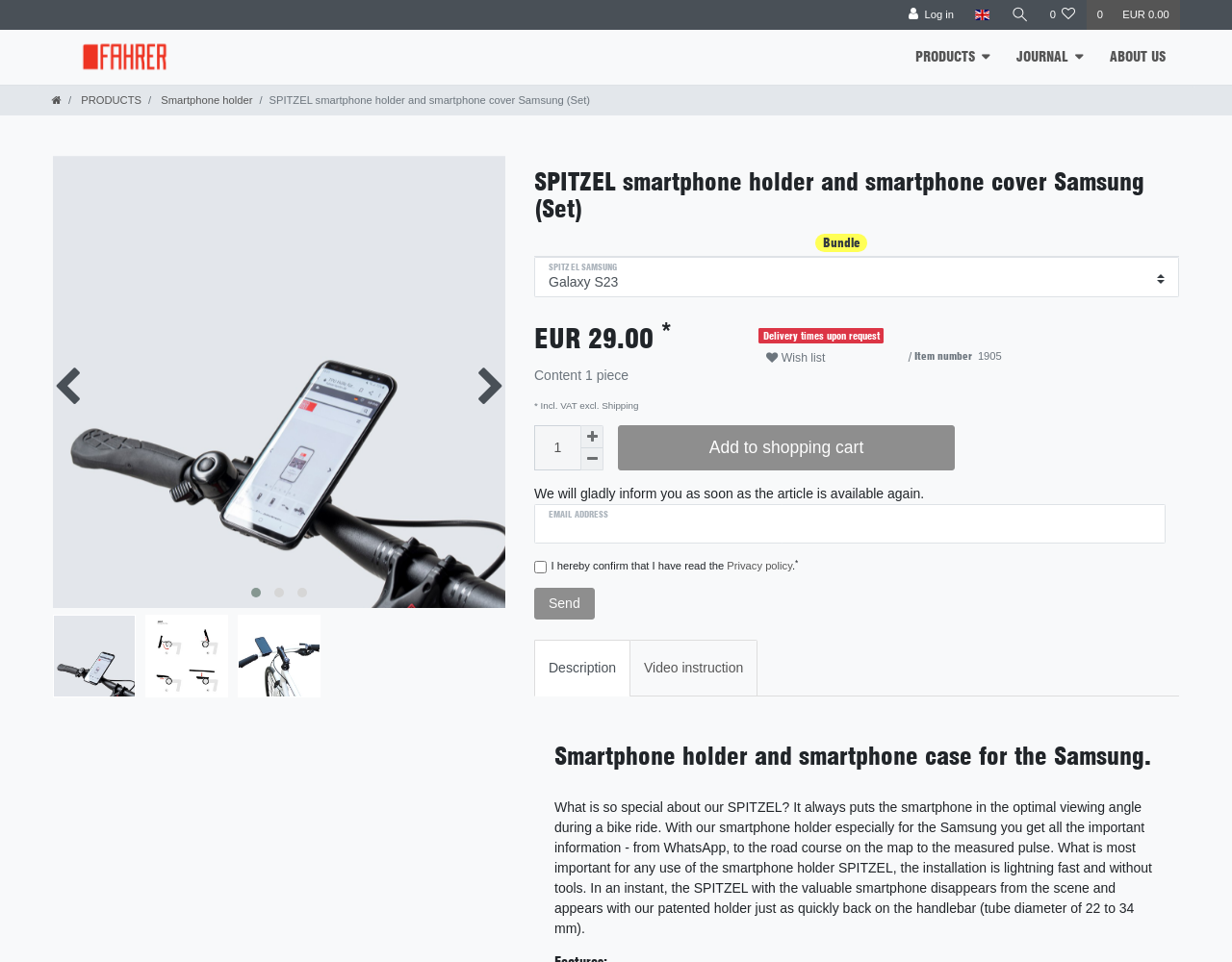Generate a thorough caption that explains the contents of the webpage.

This webpage is about a smartphone holder for Samsung from Berlin-based bicycle accessories manufacturer FAHRER Berlin. At the top, there are several links, including "Log in", "Country", "Search", "Wish list", and "0 EUR 0.00". Below these links, there is a logo of FAHRER Berlin, accompanied by an image and a link to the manufacturer's website.

The main content of the page is about the SPITZEL smartphone holder and smartphone cover Samsung (Set). There are multiple images of the product, and a heading that reads "SPITZEL smartphone holder and smartphone cover Samsung (Set)". Below the heading, there are links to "Bundle" and a dropdown menu to select the type of Samsung smartphone.

The product description is divided into sections, including "Content", "Price", and "Shipping". The price is listed as EUR 29.00, and there is a note about VAT and shipping costs. There are also buttons to add the product to the wish list or shopping cart.

Further down the page, there is a section with a tab list, where users can select to view the "Description" or "Video instruction" of the product. The description section provides detailed information about the product, including its features and benefits, such as its ability to hold the smartphone at an optimal viewing angle during bike rides and its quick installation without tools.

Overall, the webpage is focused on showcasing the SPITZEL smartphone holder and smartphone cover Samsung (Set) and providing detailed information about the product to potential customers.